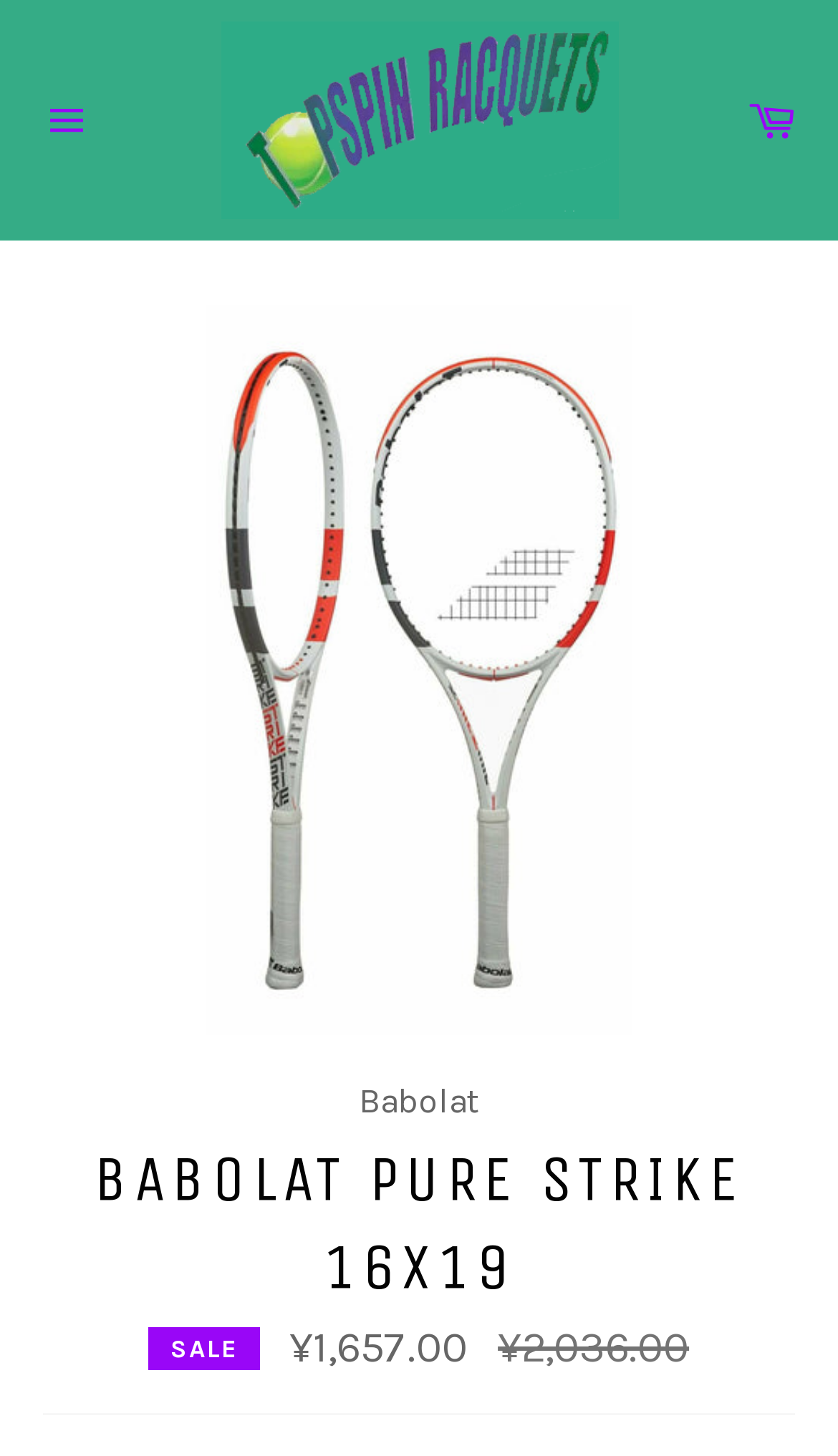Refer to the element description alt="Babolat Pure Strike 16x19" and identify the corresponding bounding box in the screenshot. Format the coordinates as (top-left x, top-left y, bottom-right x, bottom-right y) with values in the range of 0 to 1.

[0.246, 0.689, 0.754, 0.717]